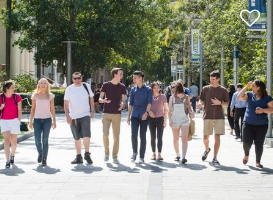What is the atmosphere of the campus?
Give a thorough and detailed response to the question.

The scene captures a lively atmosphere, with students and staff in the background, and the tree-lined path bustling with life, creating a vibrant and welcoming vibe.